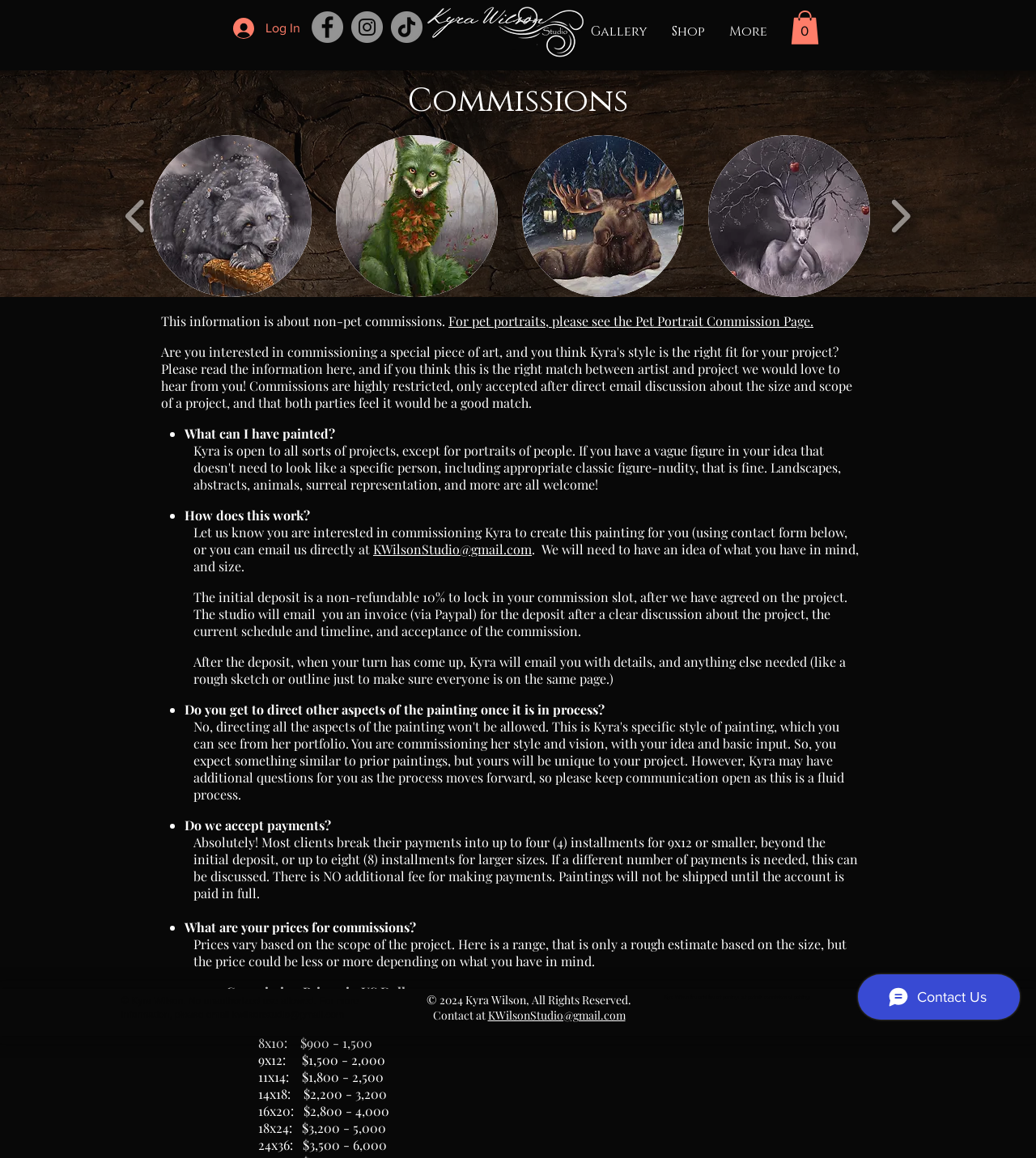Locate the bounding box coordinates of the element's region that should be clicked to carry out the following instruction: "Explore Men’s Tennis Kit". The coordinates need to be four float numbers between 0 and 1, i.e., [left, top, right, bottom].

None